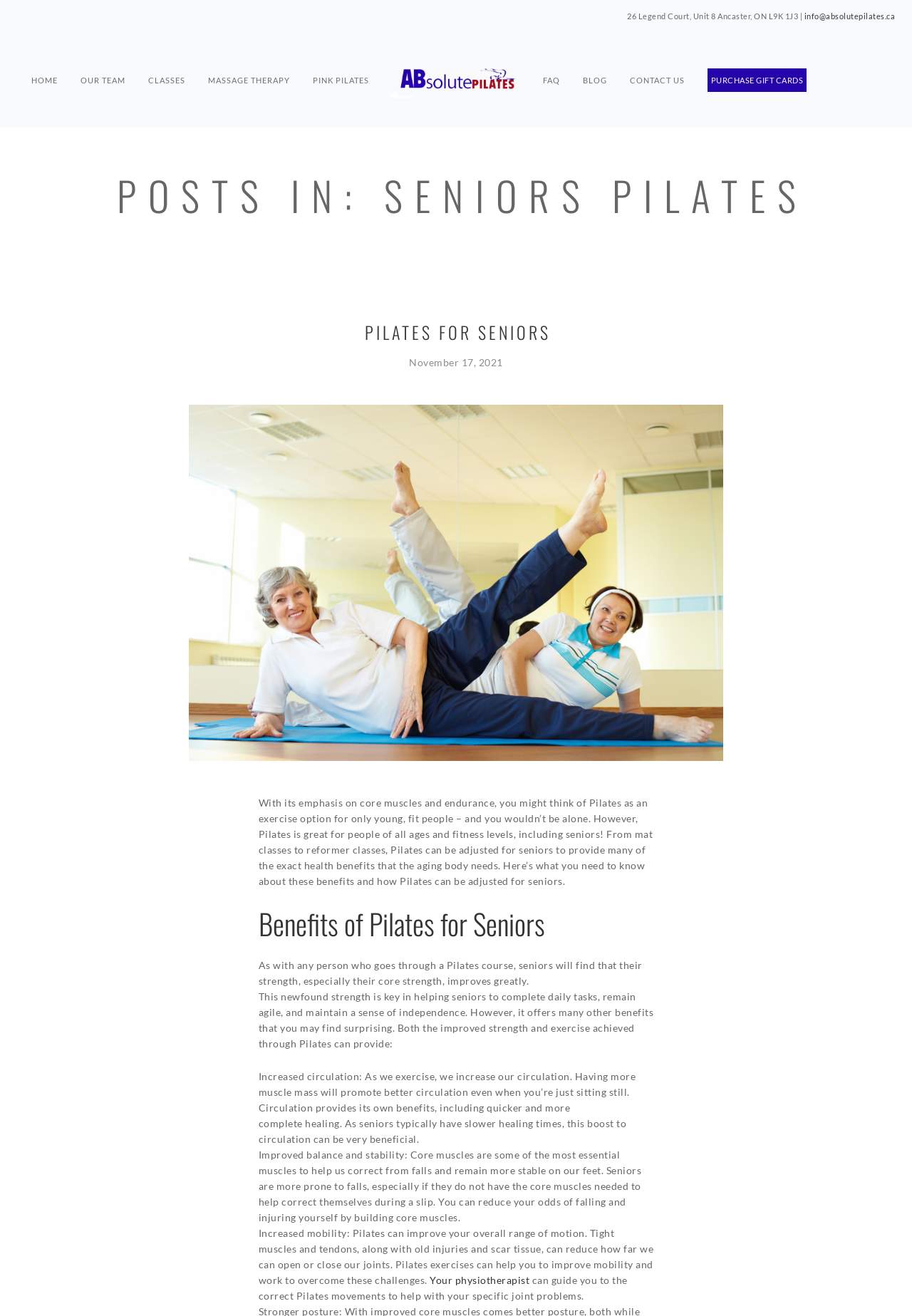Determine the bounding box coordinates of the region that needs to be clicked to achieve the task: "Click the 'PILATES FOR SENIORS' link".

[0.055, 0.244, 0.945, 0.261]